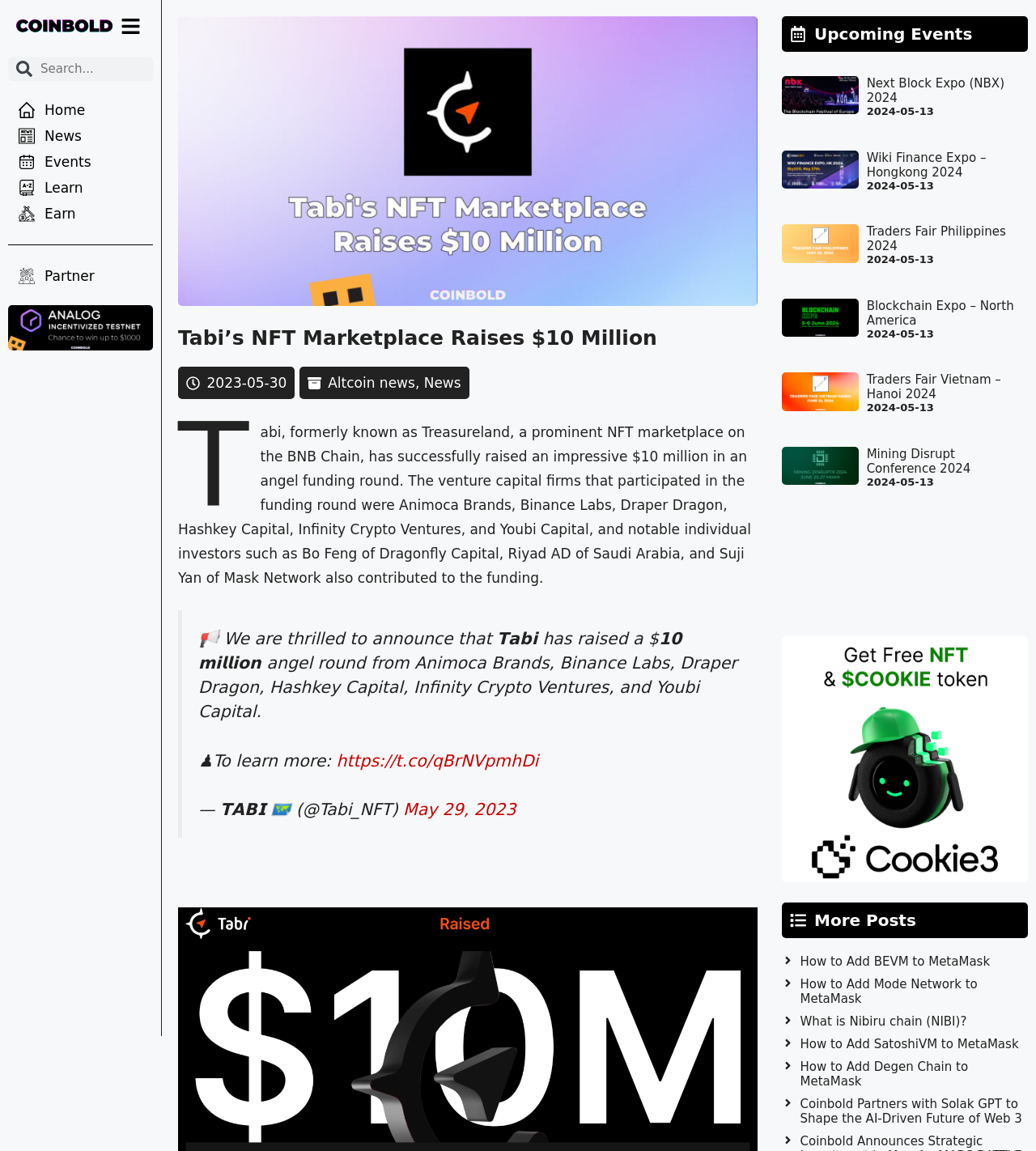Produce an elaborate caption capturing the essence of the webpage.

The webpage is about Coinbold, a cryptocurrency news and information website. At the top, there is a navigation bar with links to "Home", "News", "Events", "Learn", "Earn", and "Partner". Below the navigation bar, there is a prominent image with a heading "Tabi's NFT Marketplace Raises $10 Million" and a subheading with the date "2023-05-30". 

To the right of the image, there is a brief summary of the article, which discusses Tabi, a prominent NFT marketplace on the BNB Chain, raising $10 million in an angel funding round. The article also mentions the venture capital firms and individual investors that participated in the funding round.

Below the article summary, there is a section titled "Upcoming Events" with a list of events, including the Next Block Expo NBX 2024, Wiki Finance Expo Hongkong 2024, Traders Fair Philippines 2024, Blockchain Expo North America, Traders Fair Vietnam Hanoi 2024, and Mining Disrupt Conference 2024. Each event is represented by an image and a link to more information.

At the bottom of the page, there is a section with a heading "More Posts" and an image.